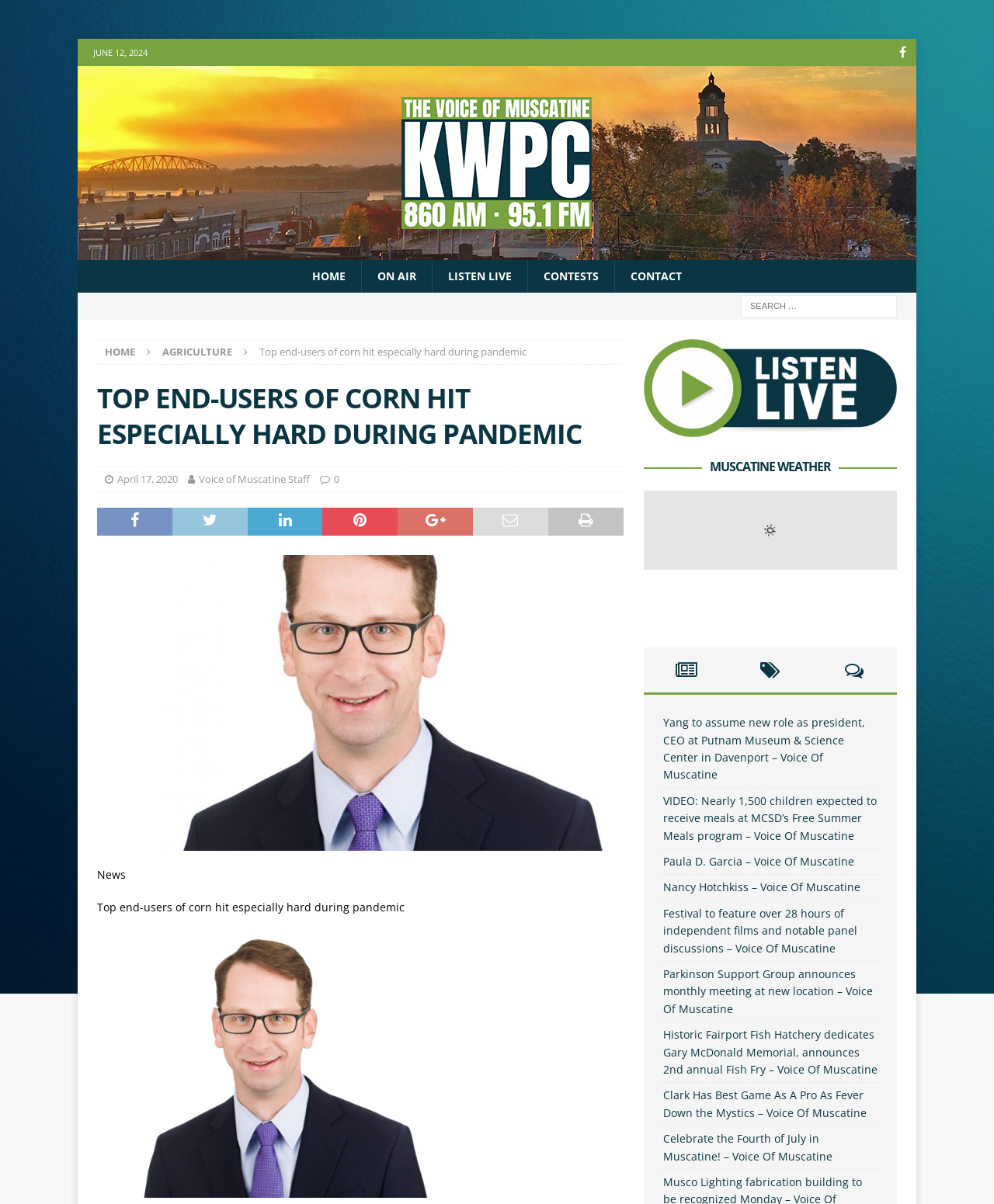What is the category of the news article?
Based on the image, provide your answer in one word or phrase.

AGRICULTURE